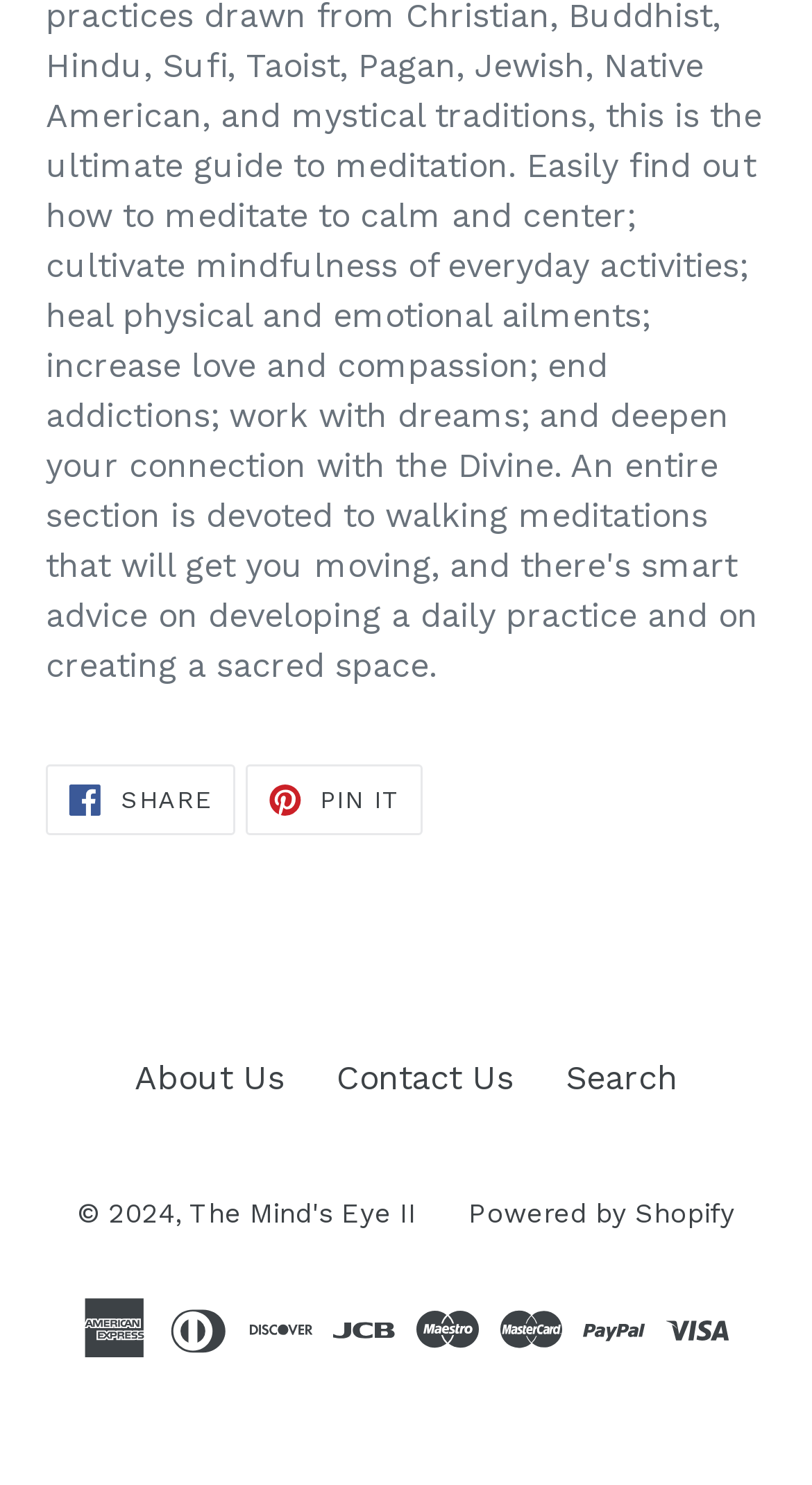Provide the bounding box coordinates for the UI element that is described by this text: "CONTACT". The coordinates should be in the form of four float numbers between 0 and 1: [left, top, right, bottom].

None